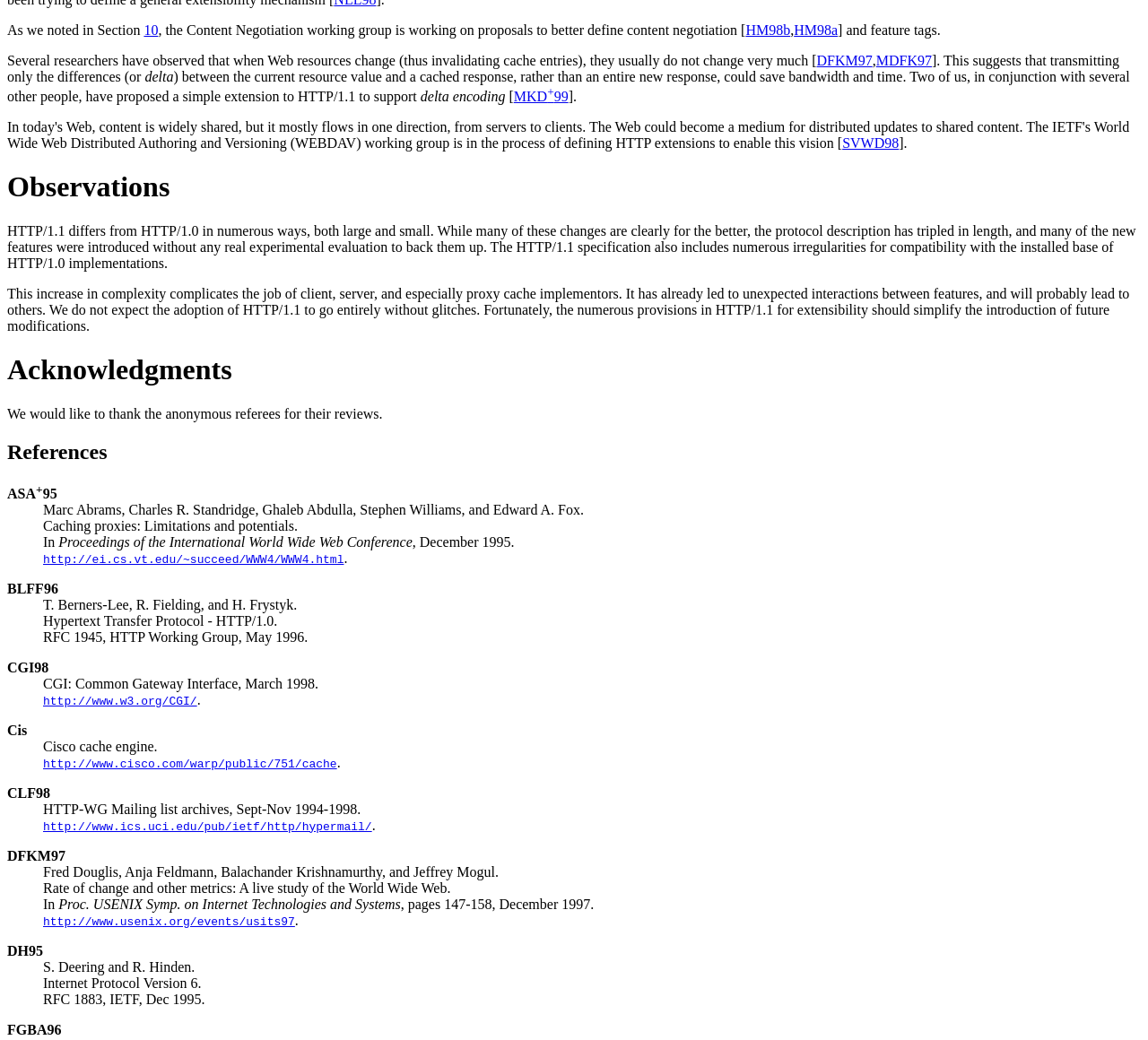From the screenshot, find the bounding box of the UI element matching this description: "CLF98". Supply the bounding box coordinates in the form [left, top, right, bottom], each a float between 0 and 1.

[0.006, 0.755, 0.044, 0.77]